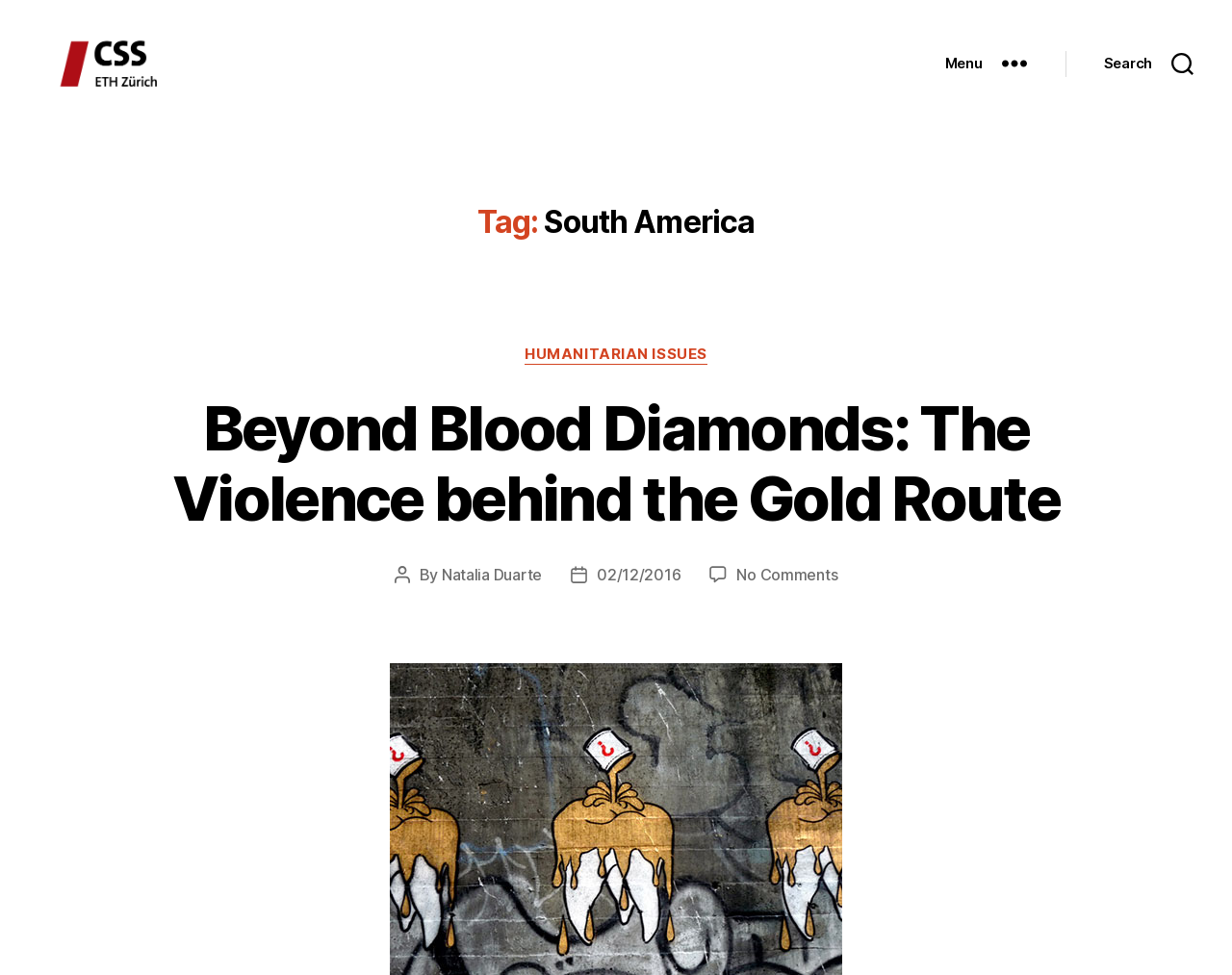Generate the text of the webpage's primary heading.

Tag: South America